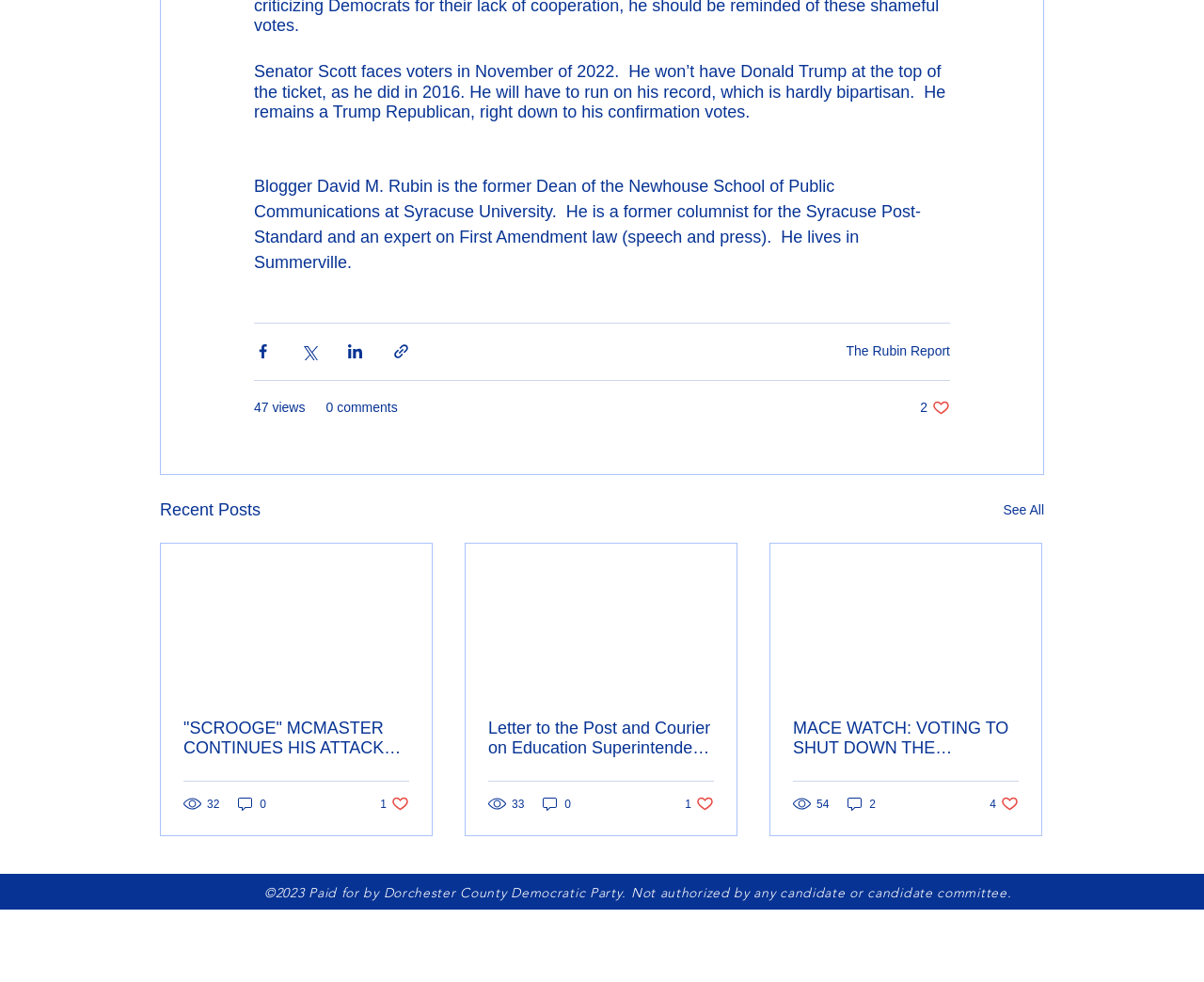Show the bounding box coordinates of the element that should be clicked to complete the task: "View recent posts".

[0.133, 0.505, 0.216, 0.533]